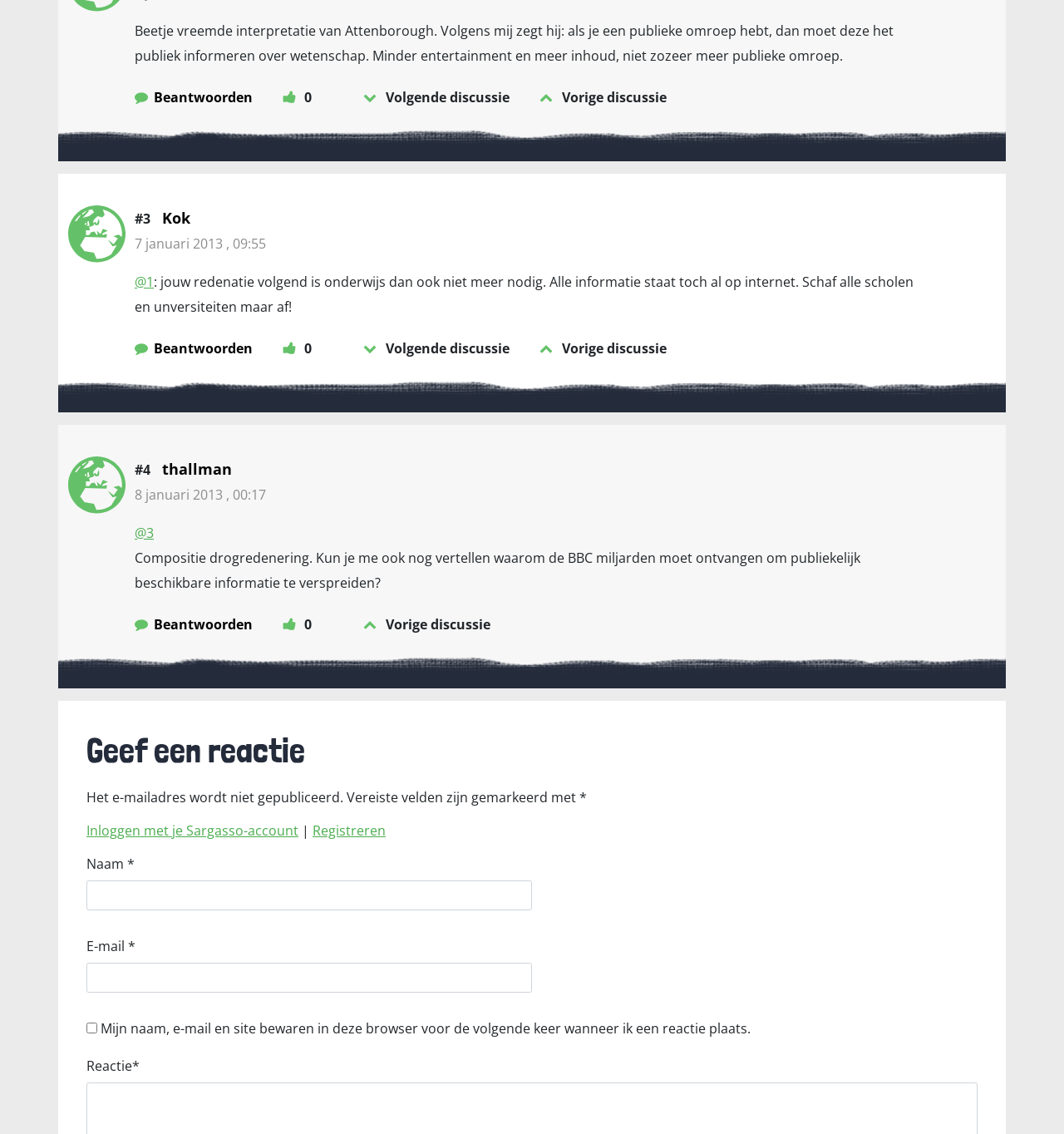Given the description: "parent_node: E-mail * name="email"", determine the bounding box coordinates of the UI element. The coordinates should be formatted as four float numbers between 0 and 1, [left, top, right, bottom].

[0.081, 0.849, 0.5, 0.875]